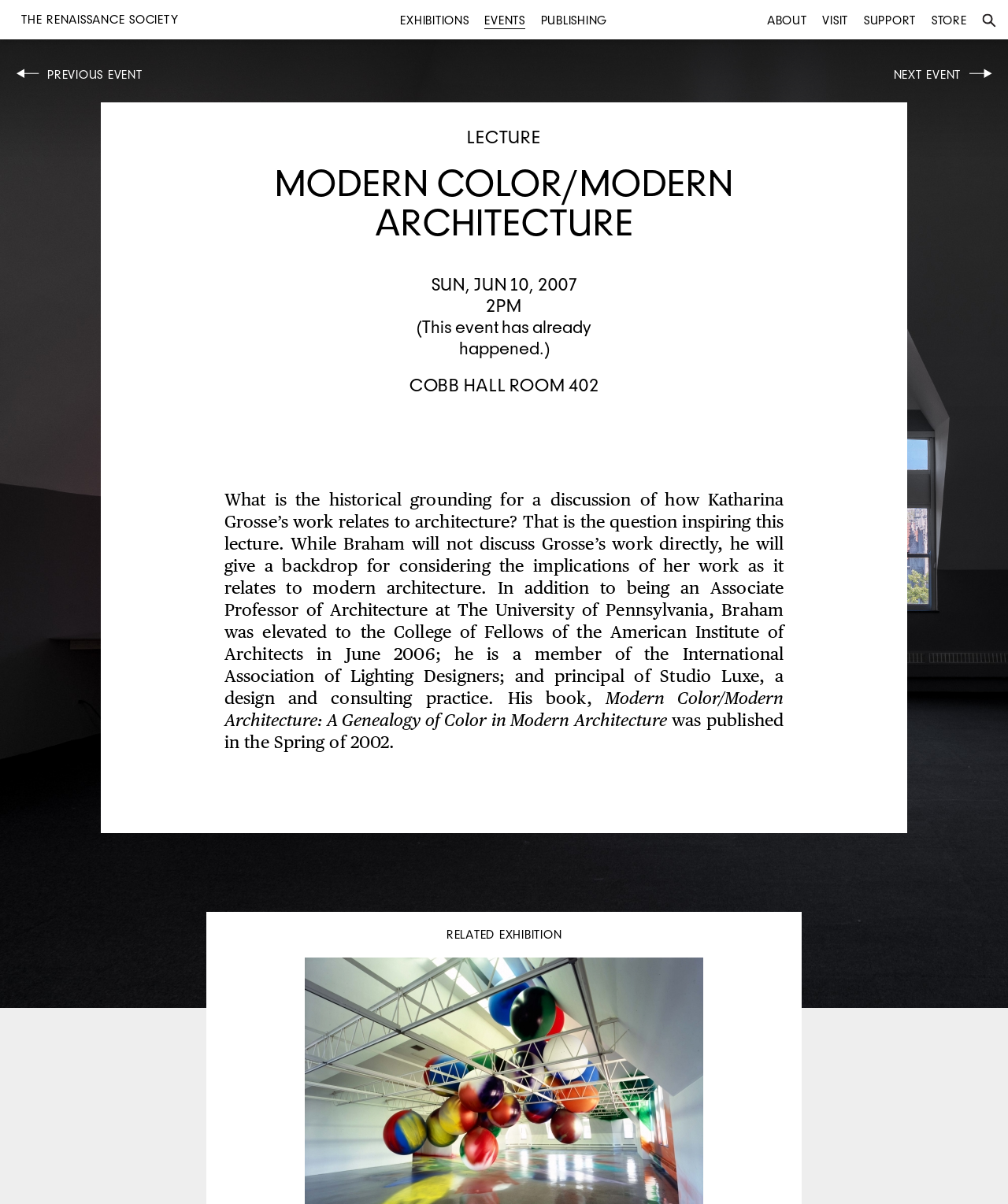Is the event already happened?
Please respond to the question thoroughly and include all relevant details.

I found the answer by looking at the StaticText element with the text '(This event has already happened.)' which is located below the event details.